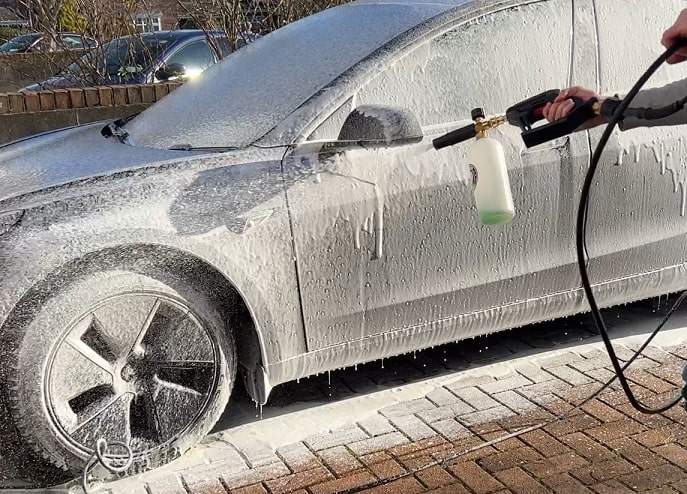Break down the image and provide a full description, noting any significant aspects.

The image features a silver car being pre-washed with foam during a car cleaning process. The vehicle is covered in a thick layer of frothy foam, which is applied using a foam cannon attached to a pressure washer. This method is crucial for safely removing dirt and debris before the main wash, reducing the risk of scratching the car's surface. The process involves rinsing the car to loosen any accumulated grime, ensuring that loose particles are effectively removed to protect the paint. In the background, you can see the driveway, indicating the setting of this car washing activity. This image exemplifies the importance of pre-washing as a protective step in maintaining a vehicle's exterior finish.